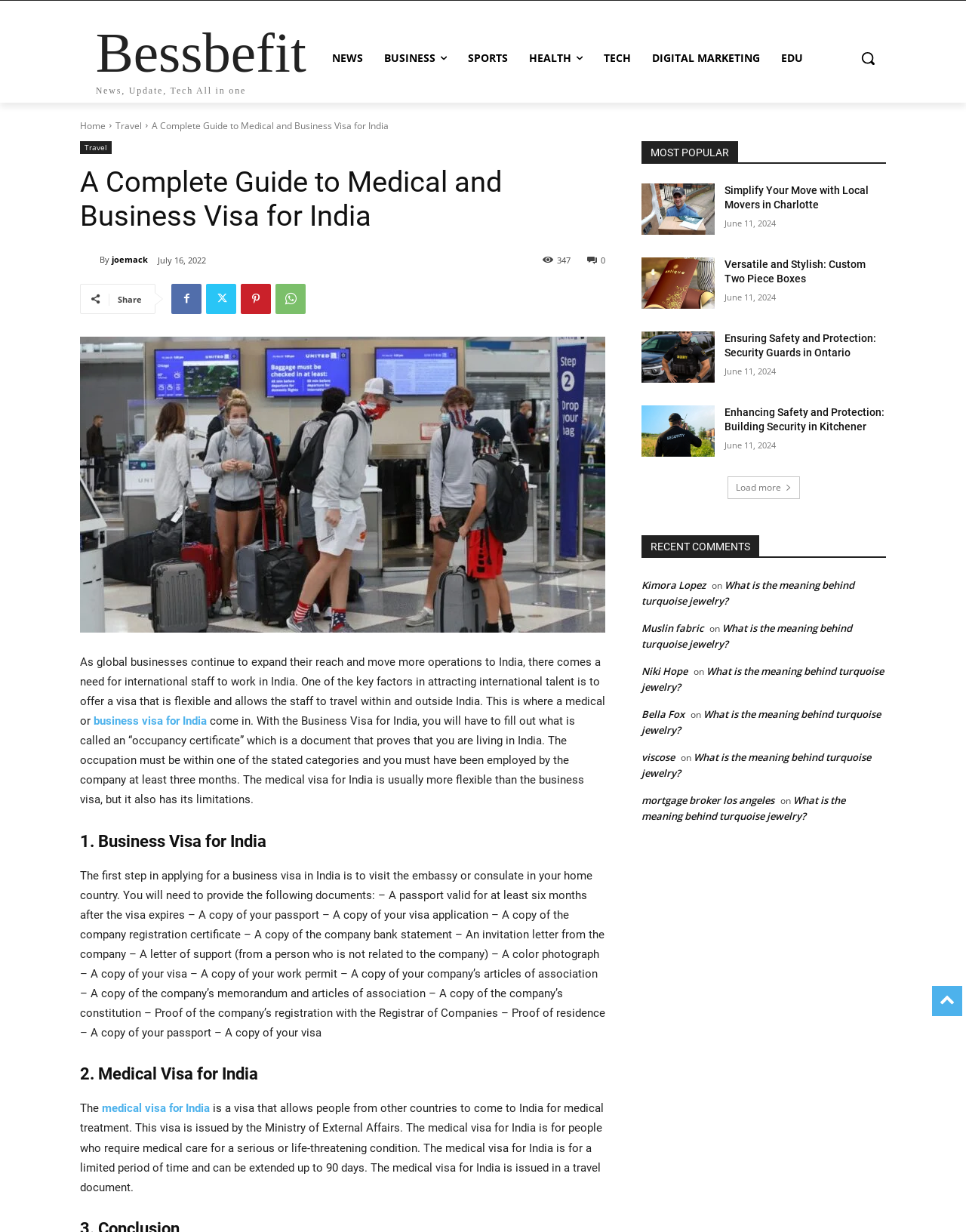Give a concise answer of one word or phrase to the question: 
What is the occupation certificate required for?

Business Visa